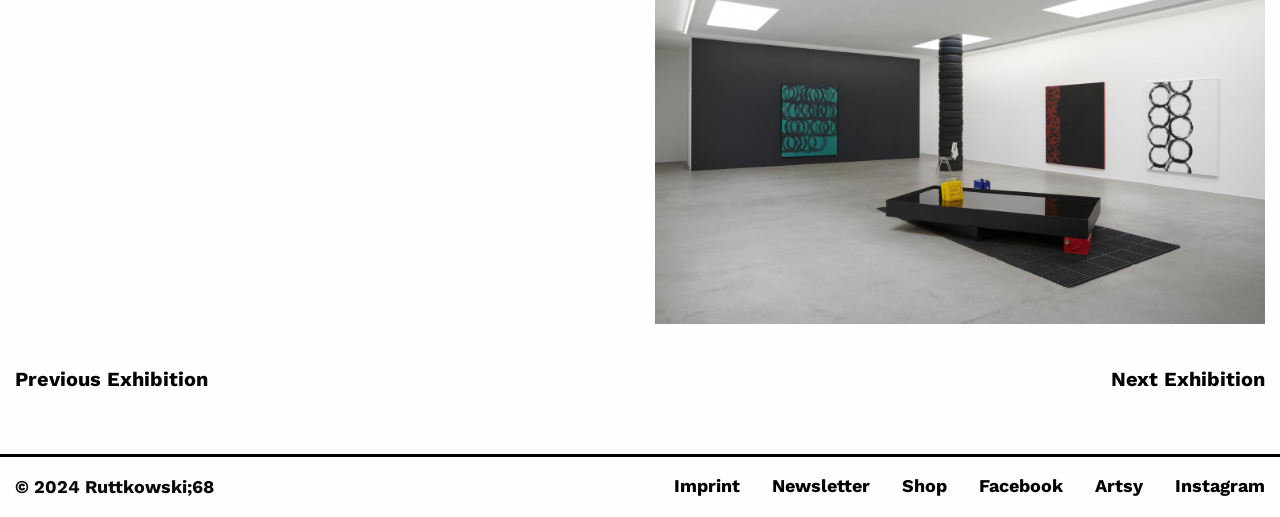What is the purpose of the 'Previous Exhibition' link?
Using the image as a reference, give an elaborate response to the question.

The 'Previous Exhibition' link is likely used to navigate to a previous exhibition or event hosted by the webpage's owner. This link suggests that the webpage is related to an art gallery or exhibition space, and users can use this link to view past exhibitions.